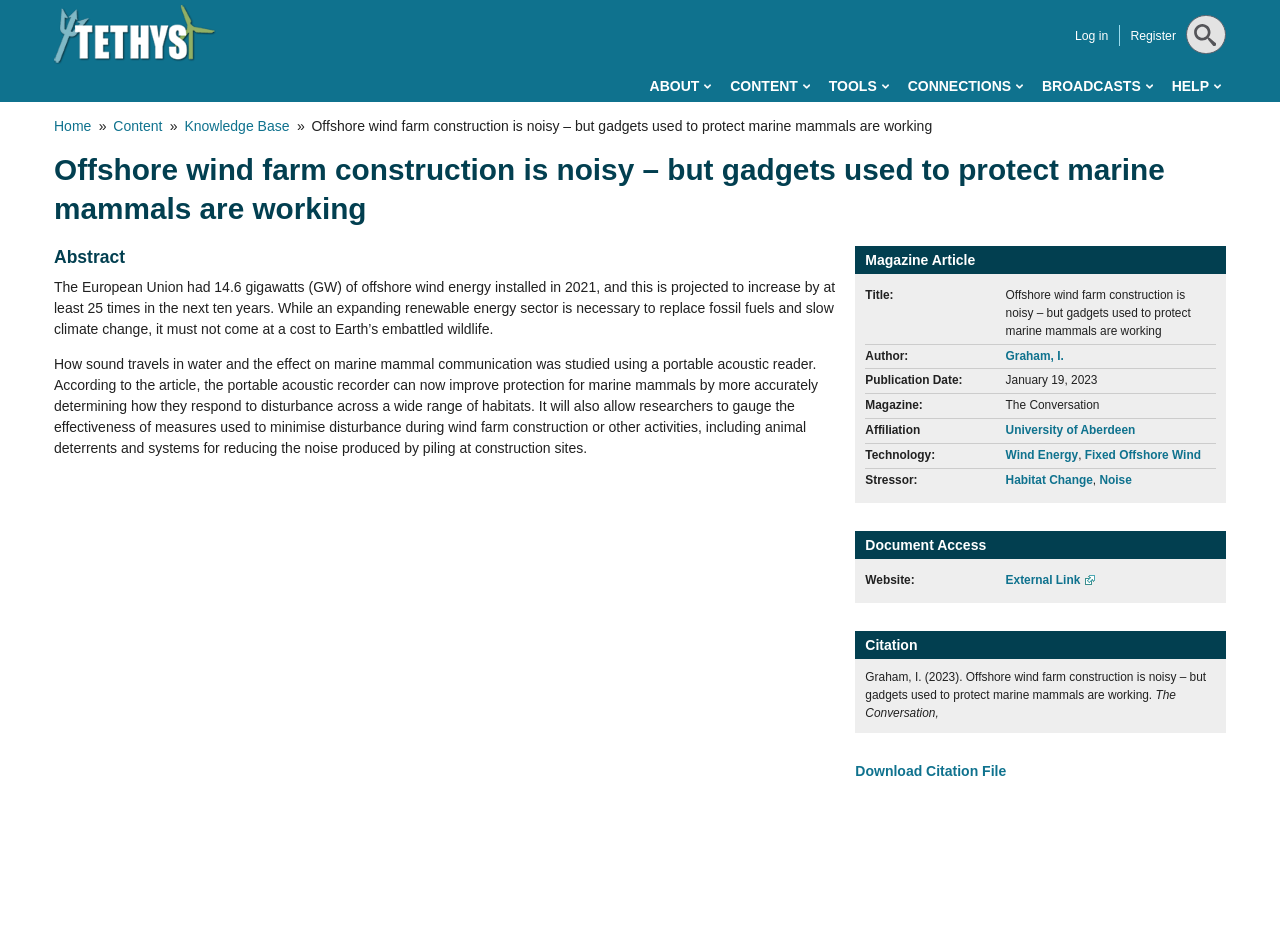Locate and generate the text content of the webpage's heading.

Offshore wind farm construction is noisy – but gadgets used to protect marine mammals are working